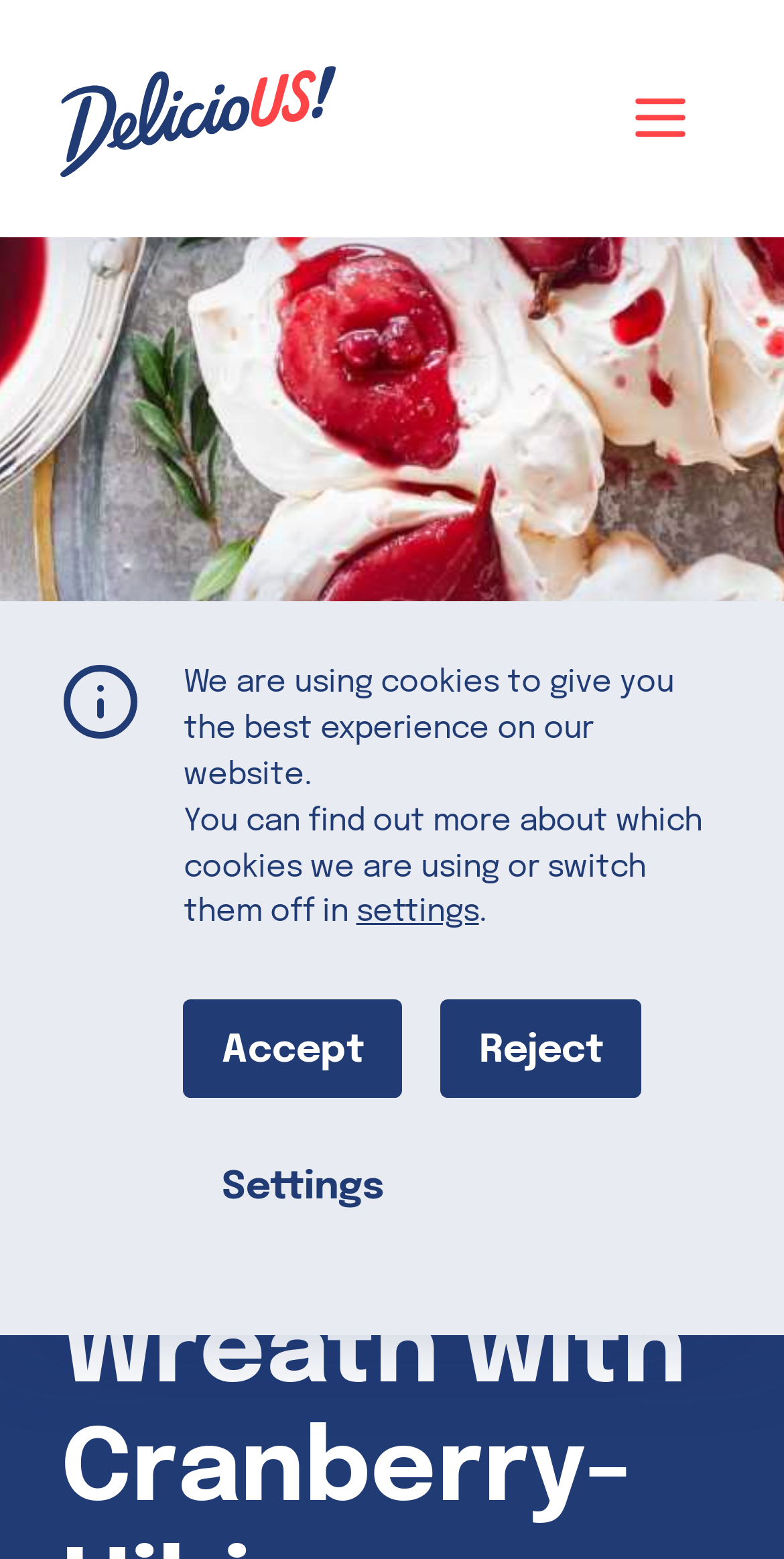Can you specify the bounding box coordinates for the region that should be clicked to fulfill this instruction: "Click the settings button".

[0.454, 0.572, 0.611, 0.601]